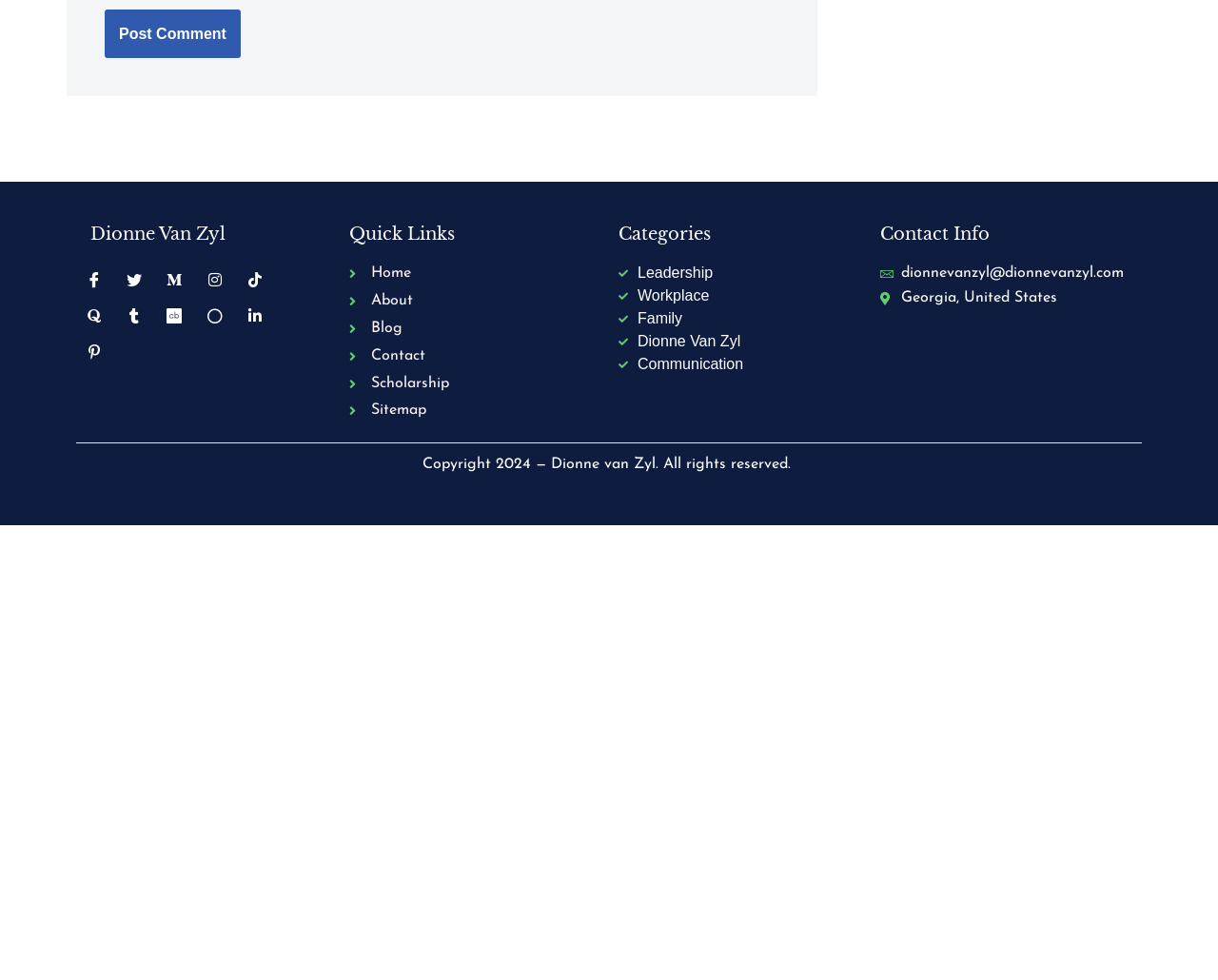What is the copyright year?
Please provide a single word or phrase based on the screenshot.

2024